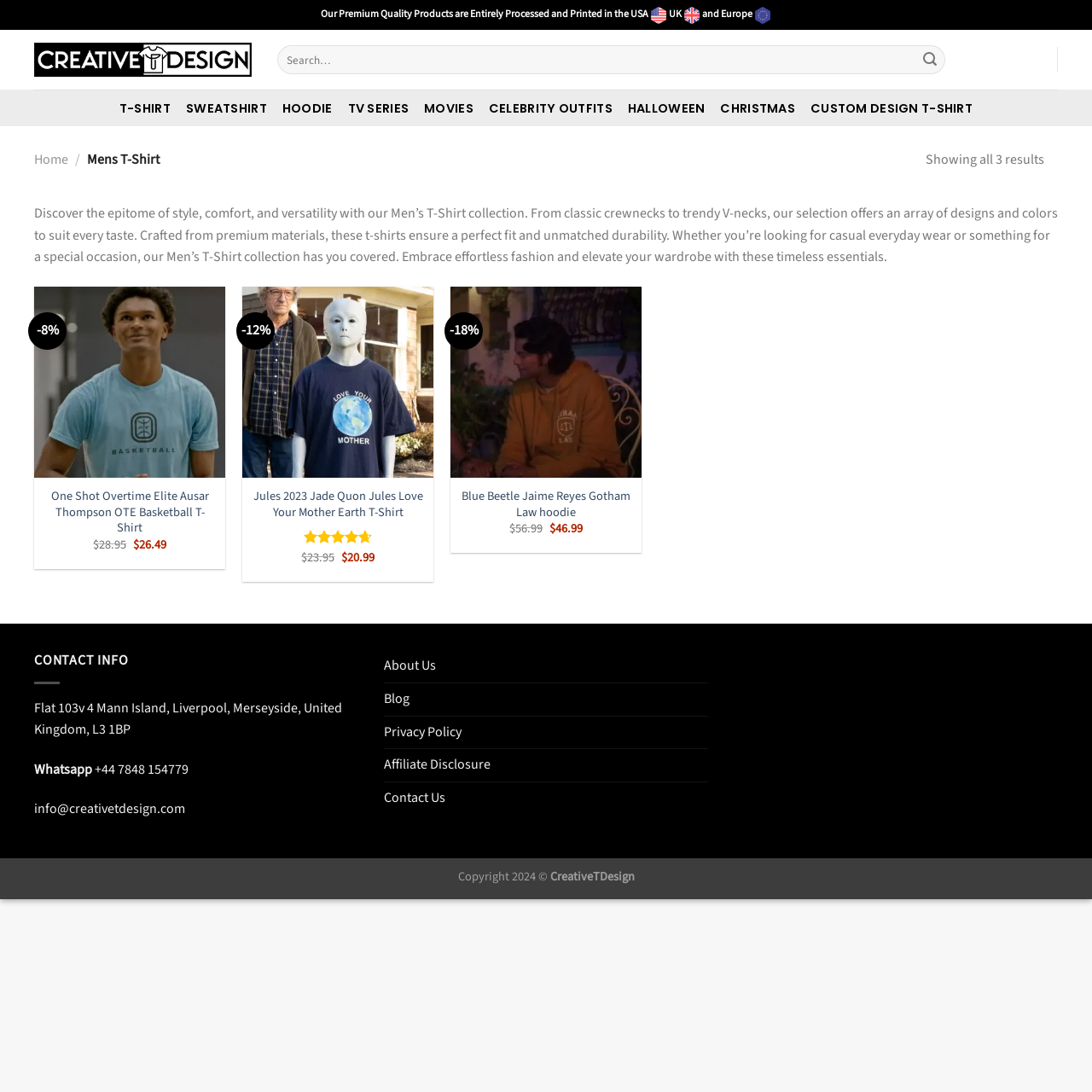Provide your answer in one word or a succinct phrase for the question: 
What is the country where the company is located?

United Kingdom